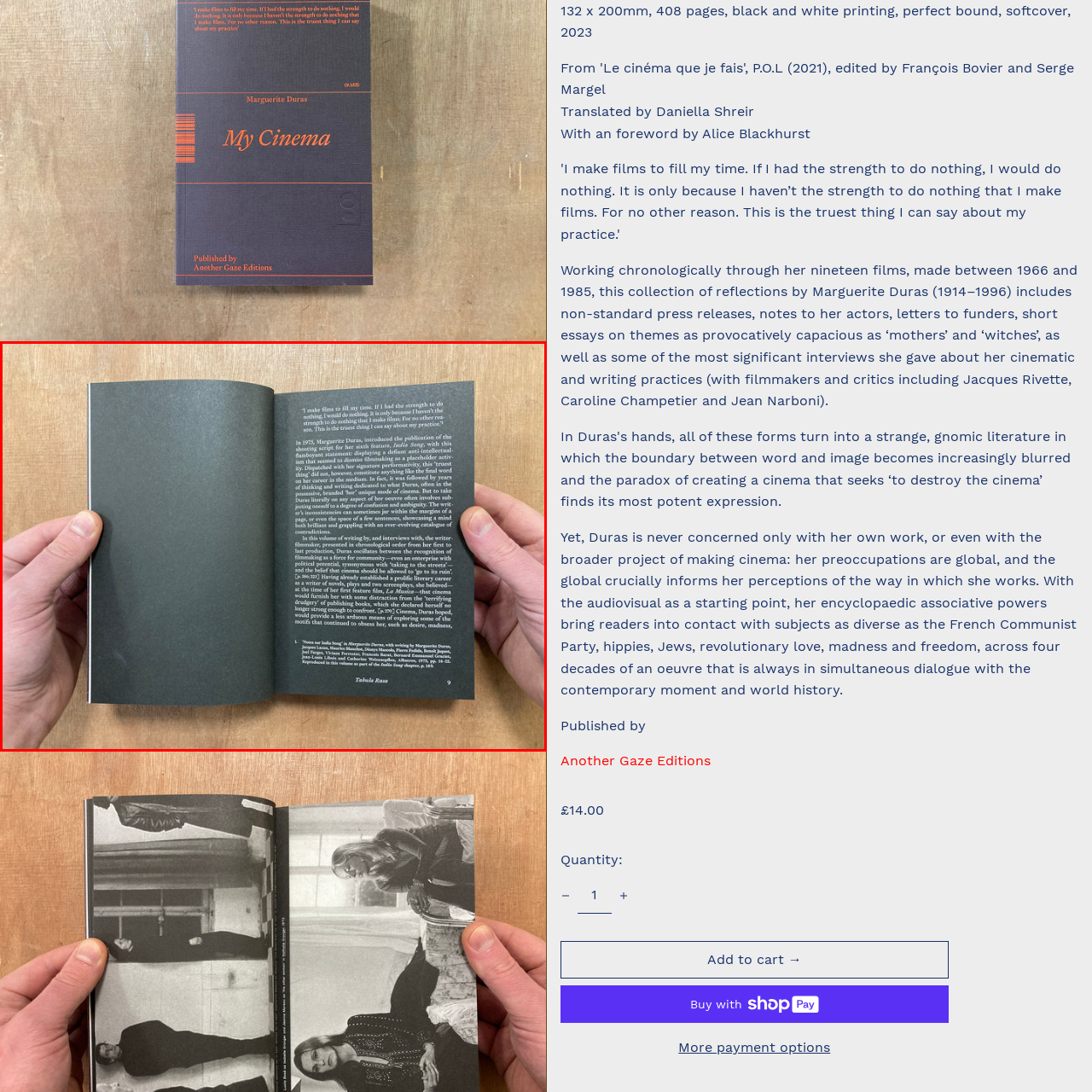Detail the scene within the red-bordered box in the image, including all relevant features and actions.

The image showcases an open book titled "MY CINEMA by Marguerite Duras," highlighting a visually striking interior layout. The left side features a plain black page, while the right side presents a well-formatted passage of text in a clean, legible typeface, discussing Duras's reflections on film and cinematic philosophy. The passage captures her artistic motivations and the complexities of storytelling, emphasizing her unique approach to filmmaking and writing. The page edges are softly worn, suggesting it is a recently handled publication, further hinting at its engagement with readers. Below the text on the right, a page number is visible, indicating this is part of a broader narrative exploring Duras's work and influence in cinema.